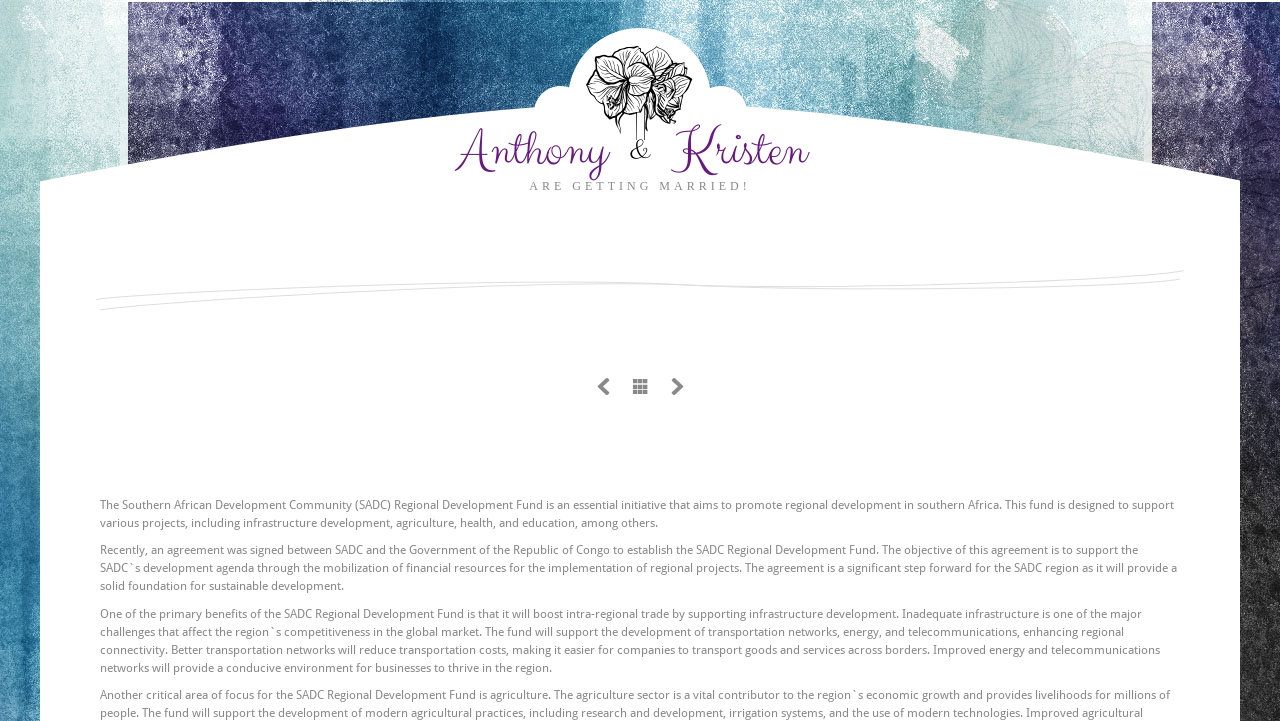What is the objective of the agreement between SADC and the Government of the Republic of Congo?
Please use the image to provide a one-word or short phrase answer.

Support SADC's development agenda